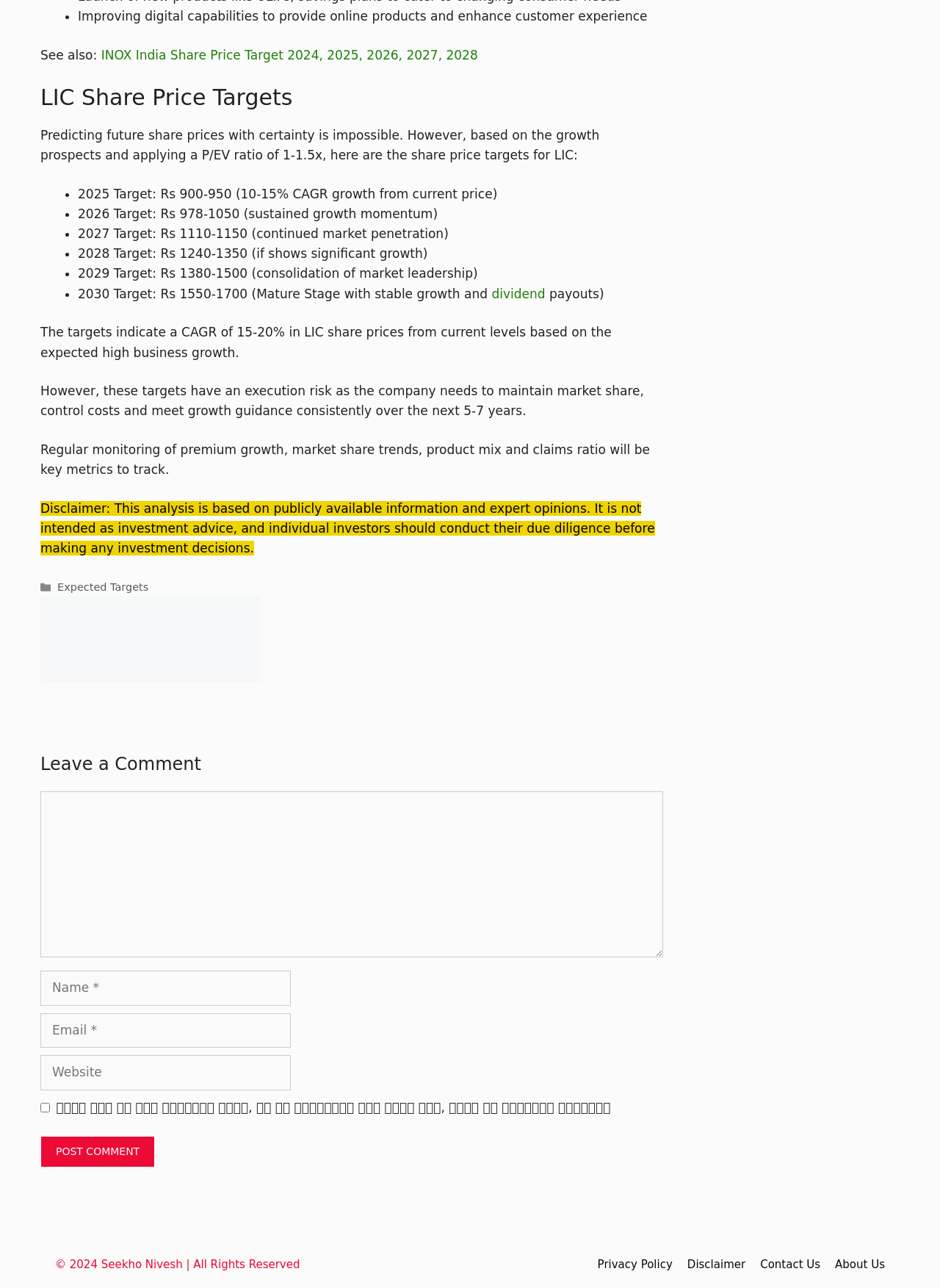Locate the UI element described by name="submit" value="Post Comment" and provide its bounding box coordinates. Use the format (top-left x, top-left y, bottom-right x, bottom-right y) with all values as floating point numbers between 0 and 1.

[0.043, 0.882, 0.165, 0.907]